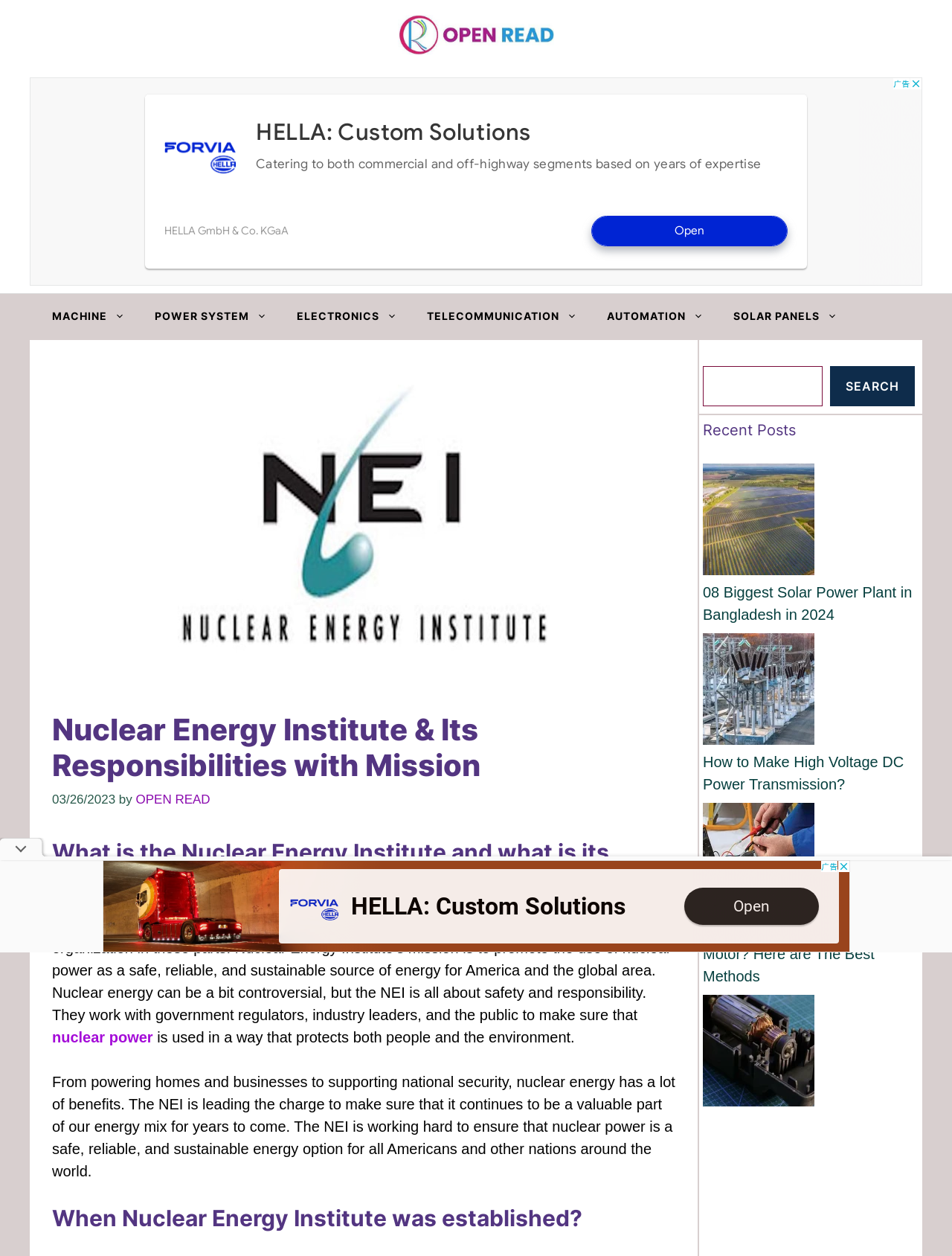Identify the text that serves as the heading for the webpage and generate it.

Nuclear Energy Institute & Its Responsibilities with Mission